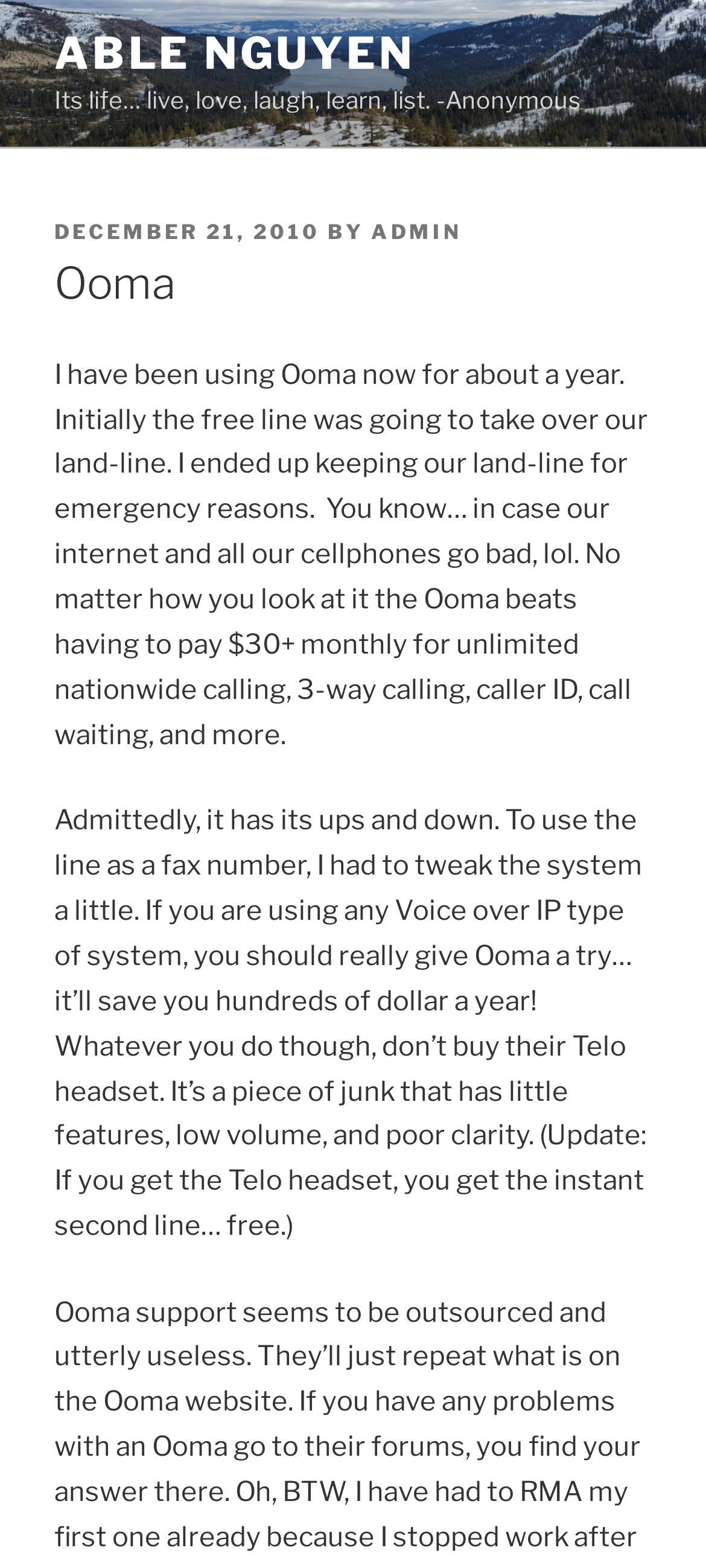Can you look at the image and give a comprehensive answer to the question:
What is the date of the blog post?

The date of the blog post can be determined by looking at the 'POSTED ON' section, which is located above the 'BY' section. The 'POSTED ON' section is followed by a link that says 'DECEMBER 21, 2010', indicating that the date of the blog post is DECEMBER 21, 2010.